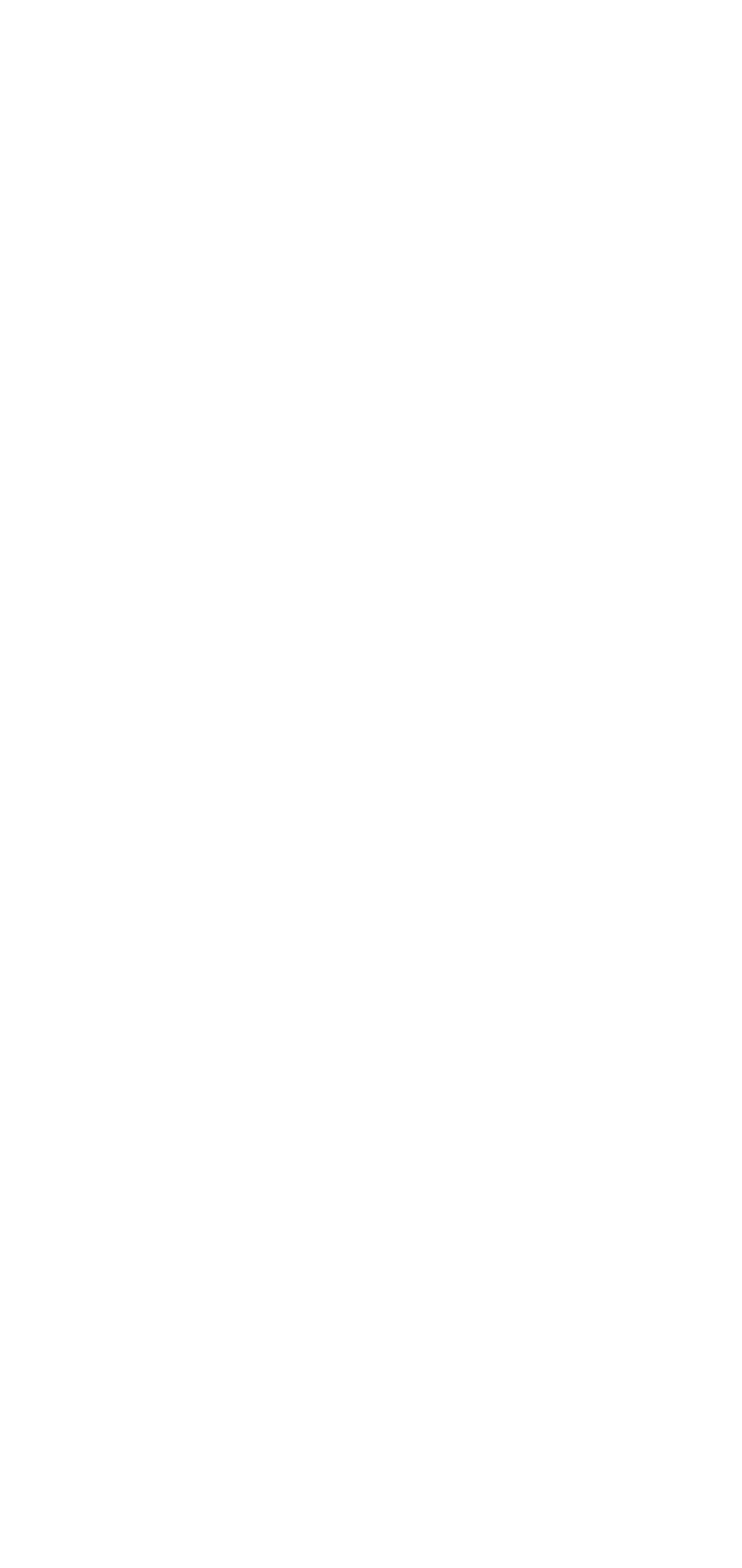How many links are there in the footer?
Use the information from the screenshot to give a comprehensive response to the question.

I counted the number of links in the footer section, which are 'About Us', 'Contact', 'Reviews', 'FAQs', 'Guarantees', and 'Cookie Policy'.